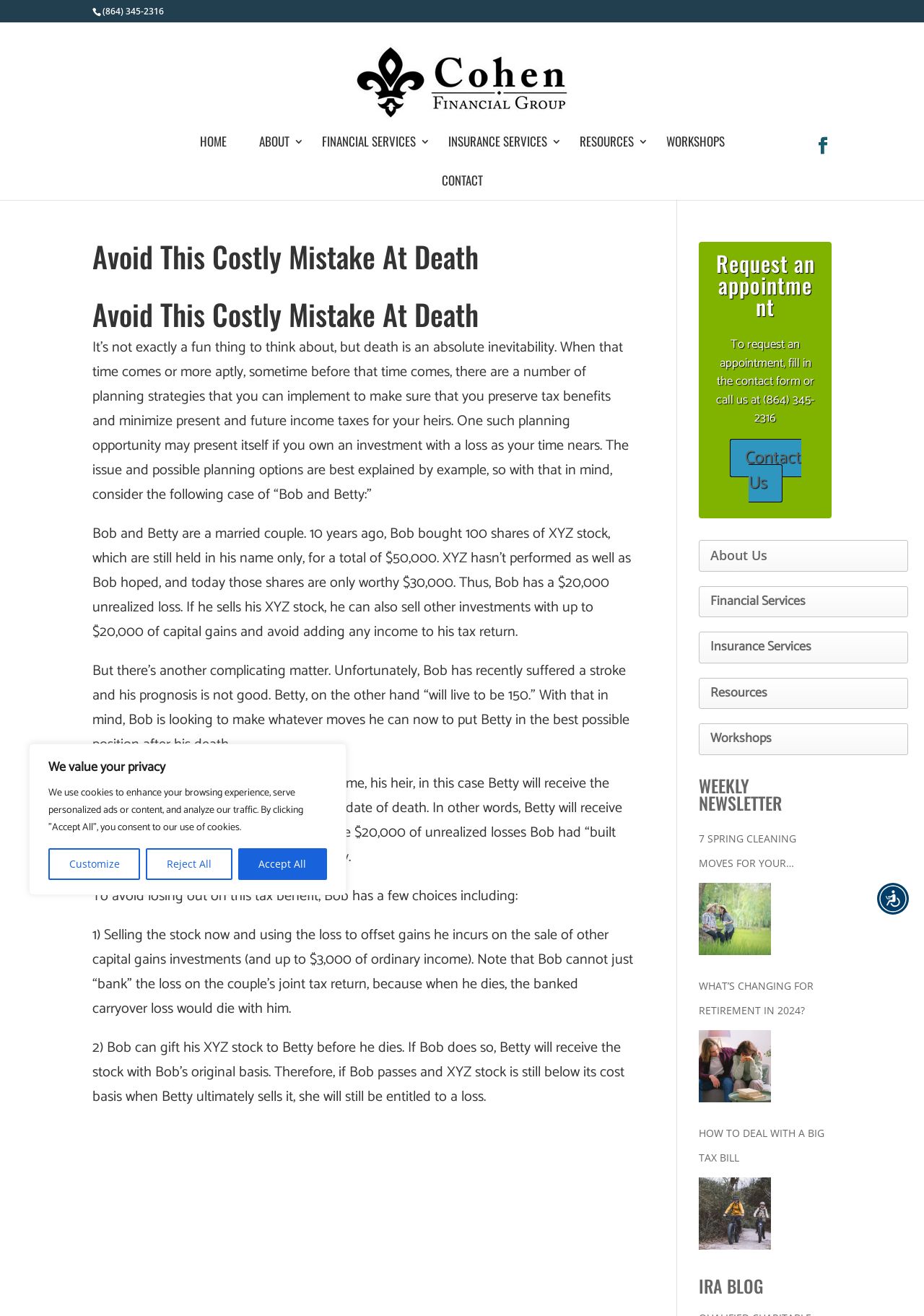Give a one-word or one-phrase response to the question:
How many headings are there in the article?

5